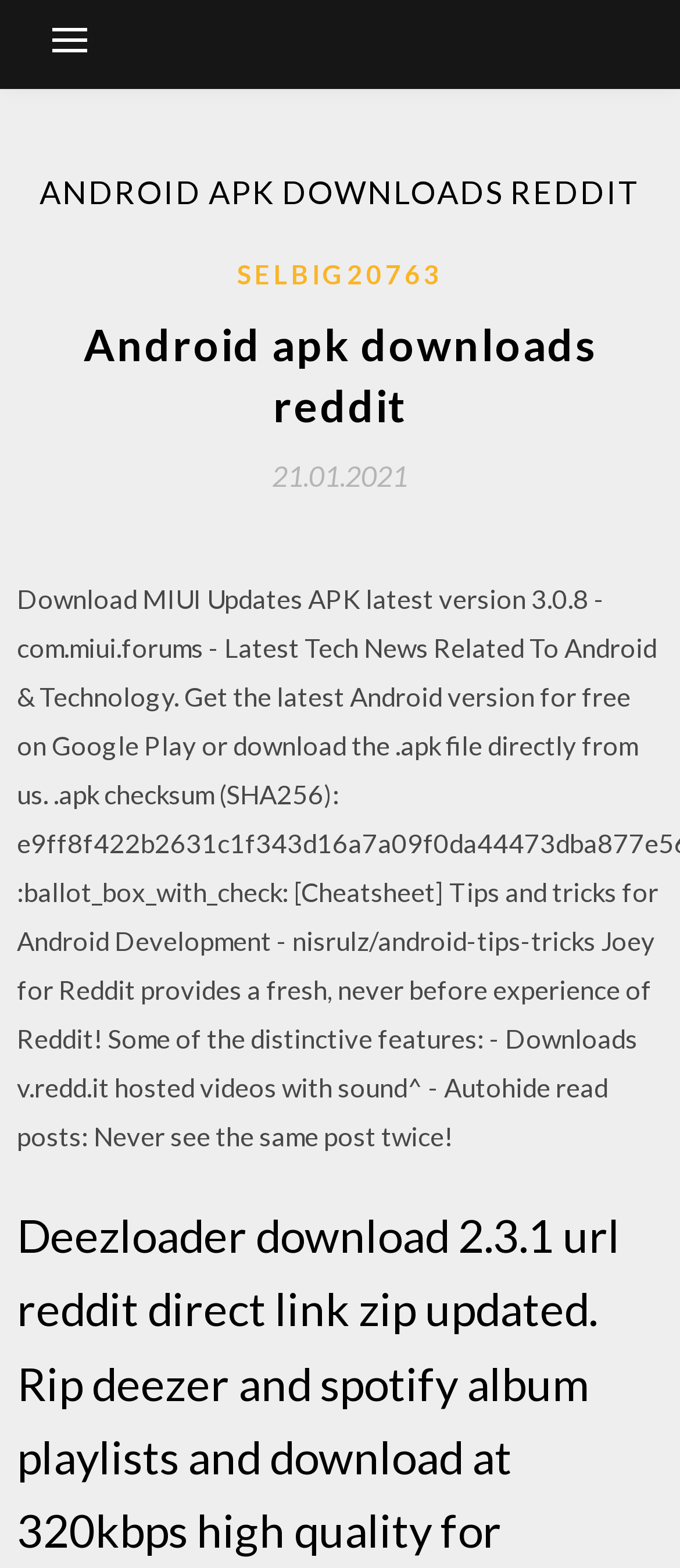What is the purpose of the button at the top?
Based on the screenshot, provide a one-word or short-phrase response.

To control primary menu